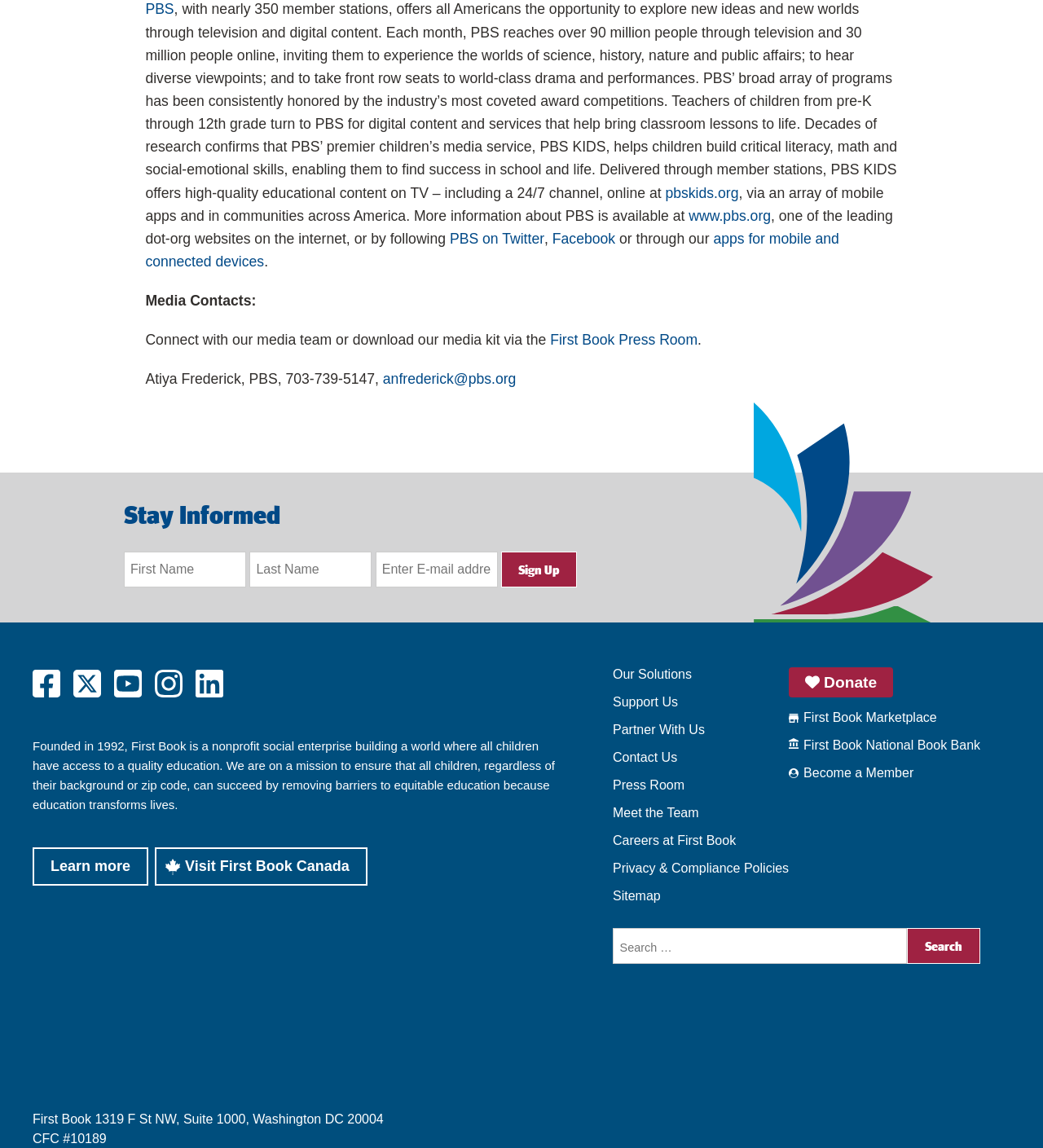With reference to the screenshot, provide a detailed response to the question below:
How can I stay informed about PBS?

The question asks how to stay informed about PBS, which can be done by signing up through the 'Stay Informed' section on the webpage, where users can enter their first name, last name, and email address.